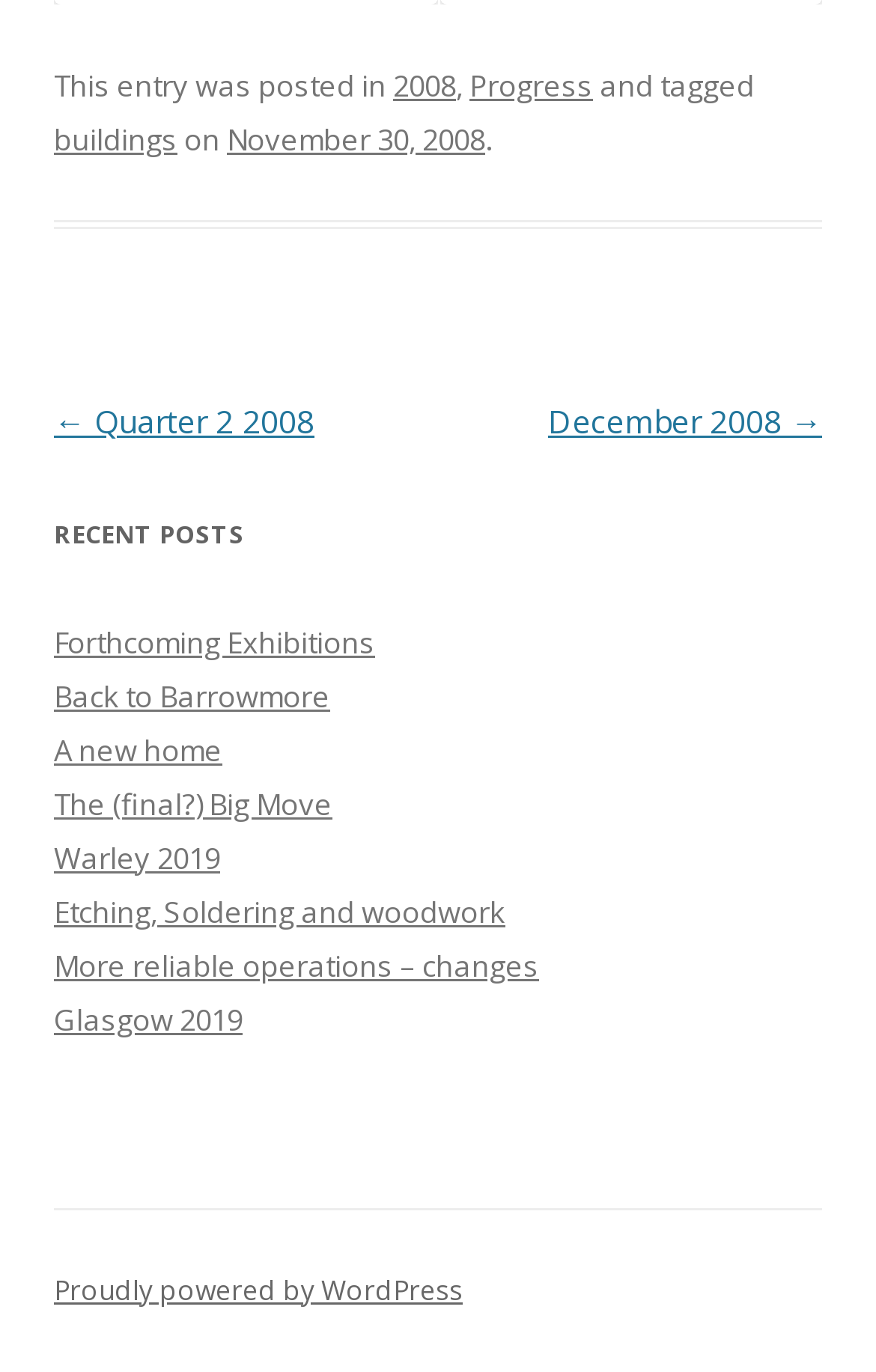Please provide the bounding box coordinates for the element that needs to be clicked to perform the following instruction: "View recent posts". The coordinates should be given as four float numbers between 0 and 1, i.e., [left, top, right, bottom].

[0.062, 0.369, 0.938, 0.408]